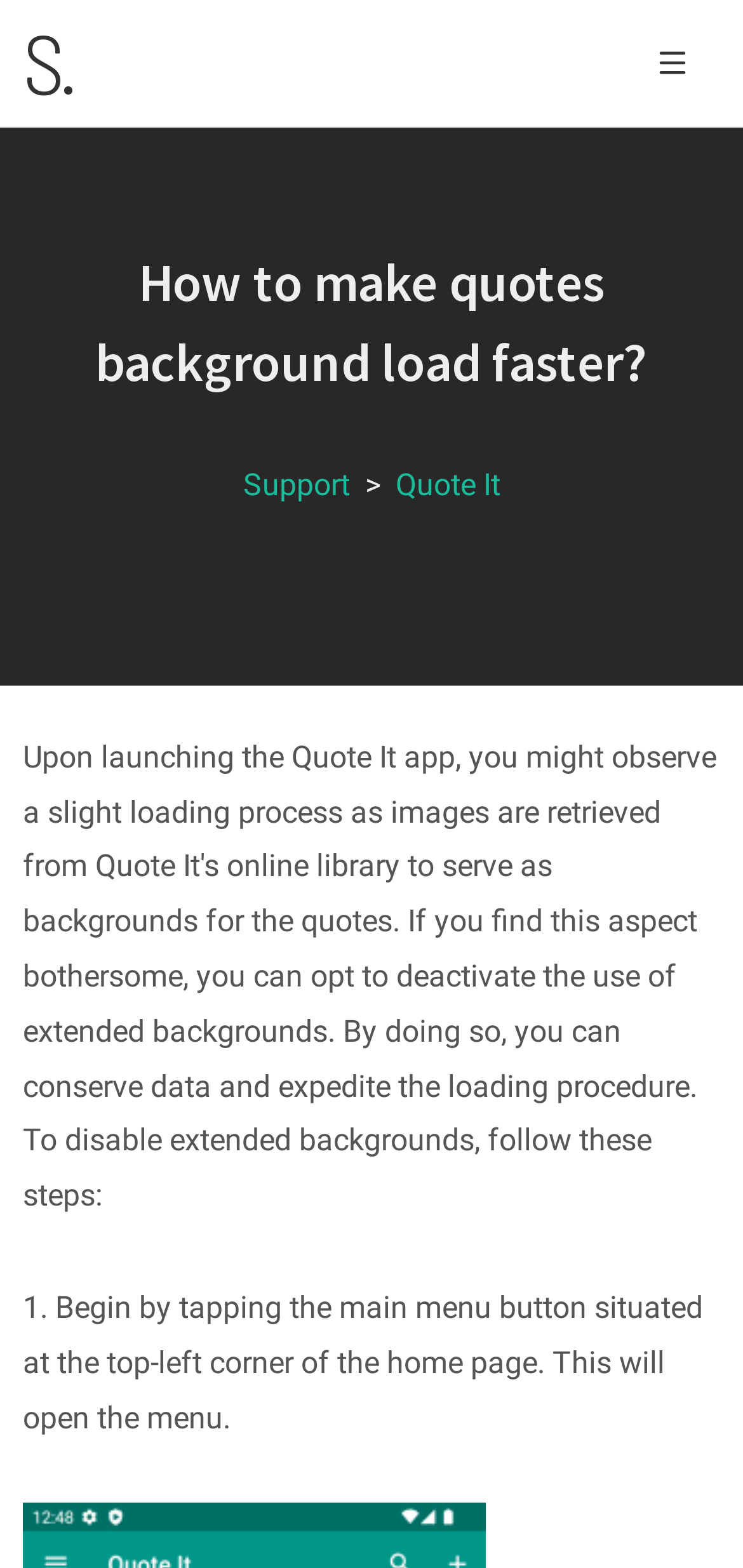Please look at the image and answer the question with a detailed explanation: What is the name of the feature related to quotes?

The feature related to quotes is called 'Quote It', which is a link located at the top of the webpage, next to the 'Support' link.